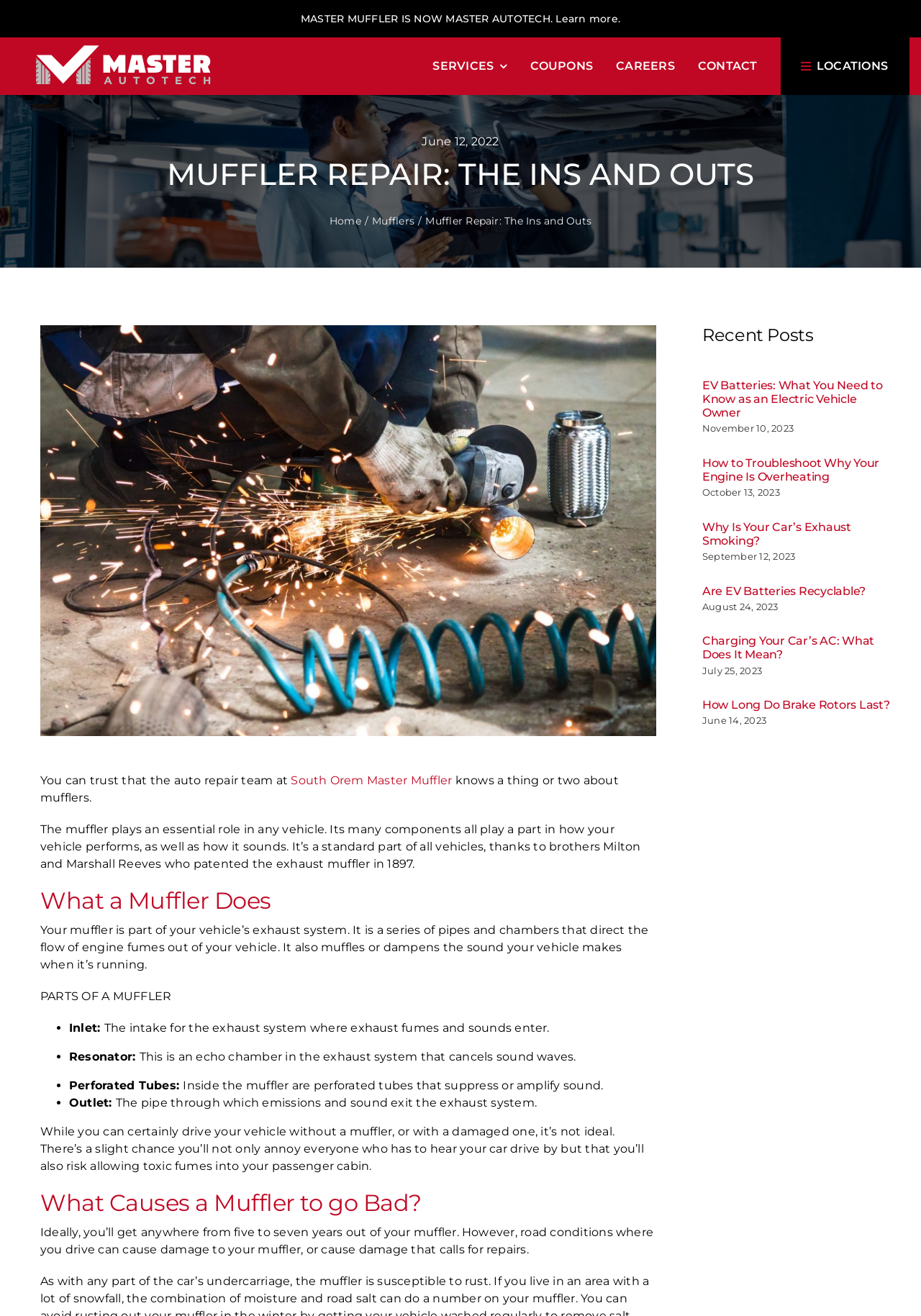Locate the heading on the webpage and return its text.

MUFFLER REPAIR: THE INS AND OUTS